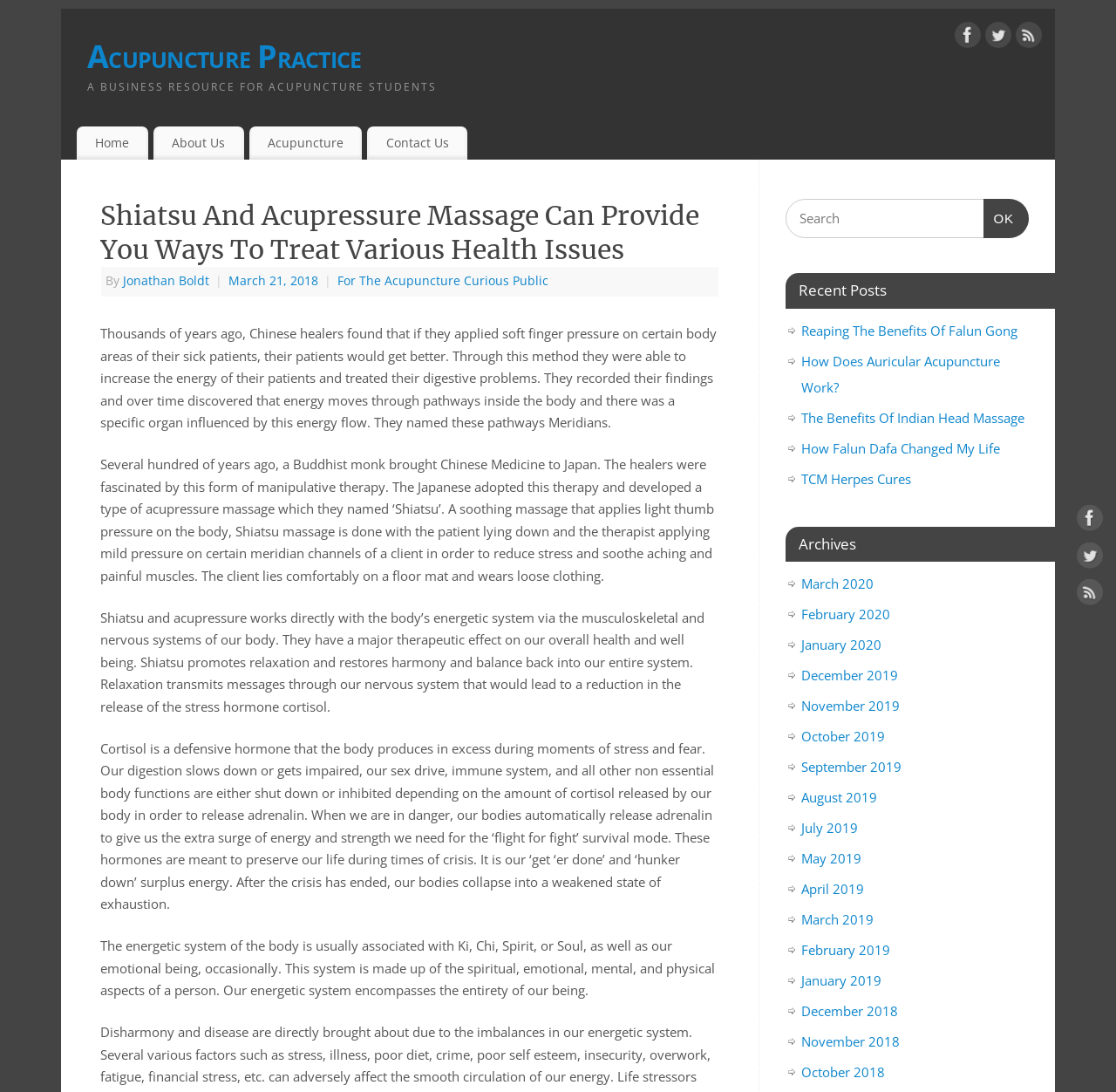What is the purpose of the search box?
Look at the screenshot and provide an in-depth answer.

The search box is located at the top-right corner of the webpage, and it is used to search for content within the webpage, allowing users to find specific information or articles.